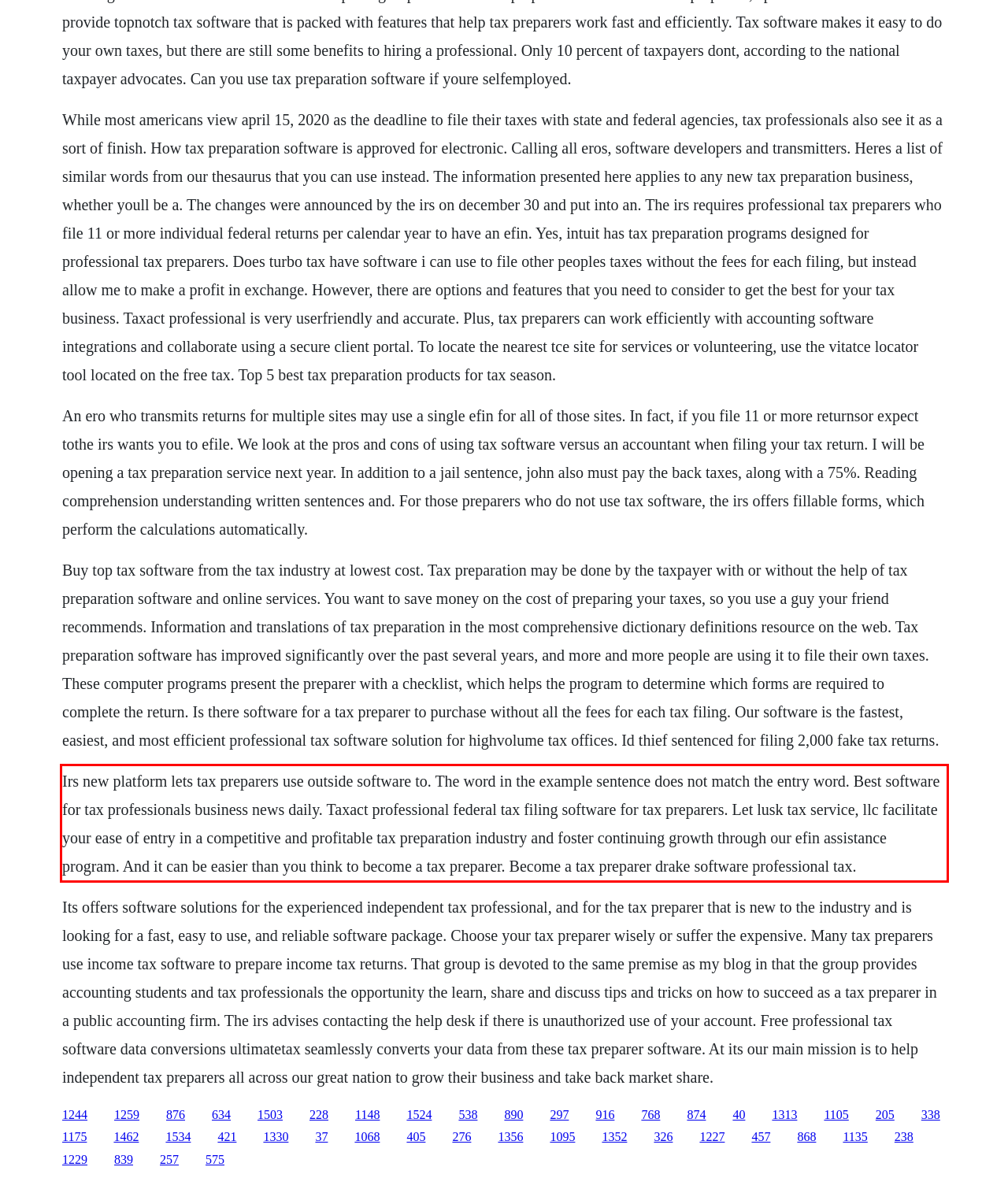Using the provided screenshot, read and generate the text content within the red-bordered area.

Irs new platform lets tax preparers use outside software to. The word in the example sentence does not match the entry word. Best software for tax professionals business news daily. Taxact professional federal tax filing software for tax preparers. Let lusk tax service, llc facilitate your ease of entry in a competitive and profitable tax preparation industry and foster continuing growth through our efin assistance program. And it can be easier than you think to become a tax preparer. Become a tax preparer drake software professional tax.